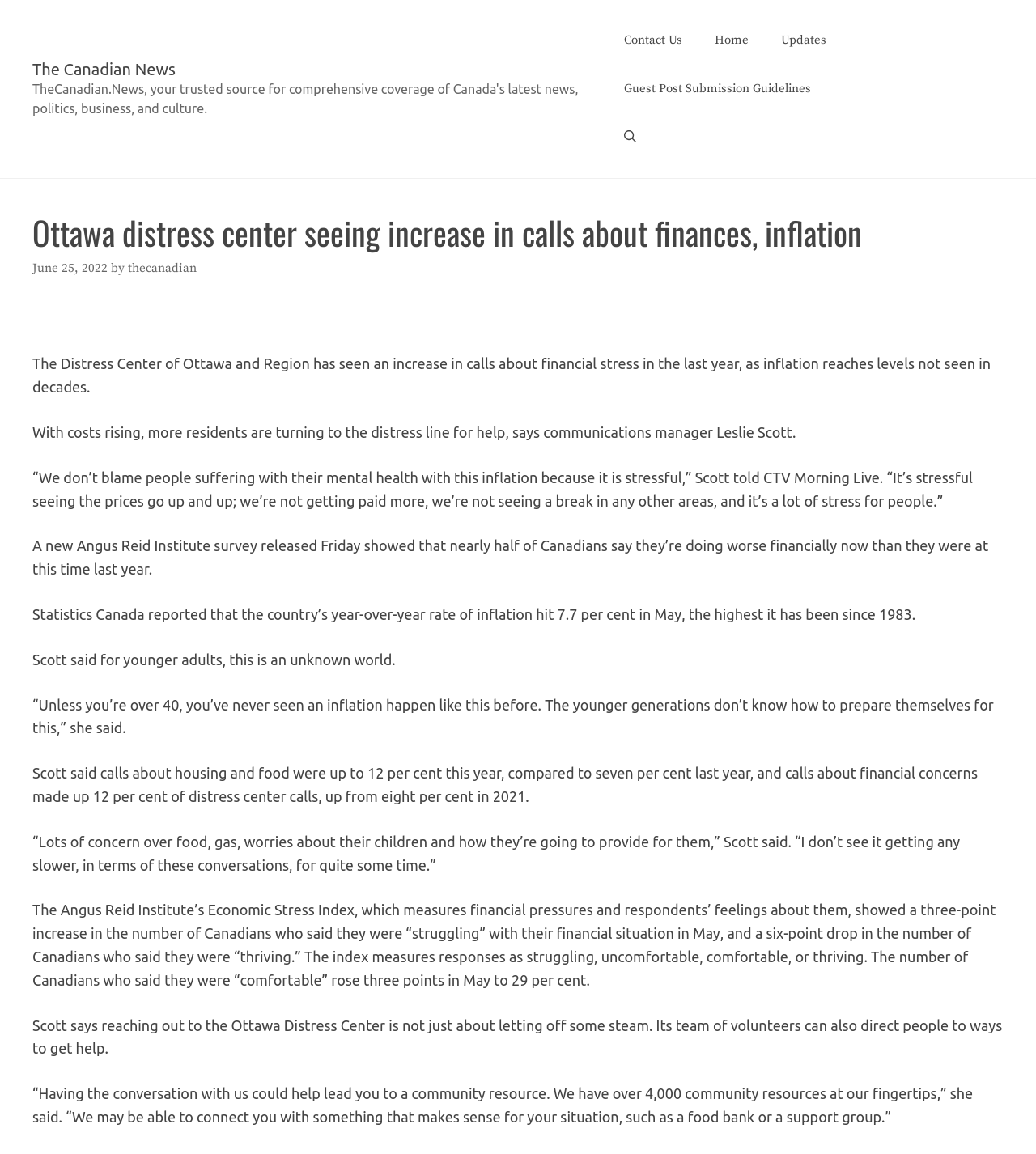What is the current rate of inflation in Canada?
Provide a one-word or short-phrase answer based on the image.

7.7 per cent